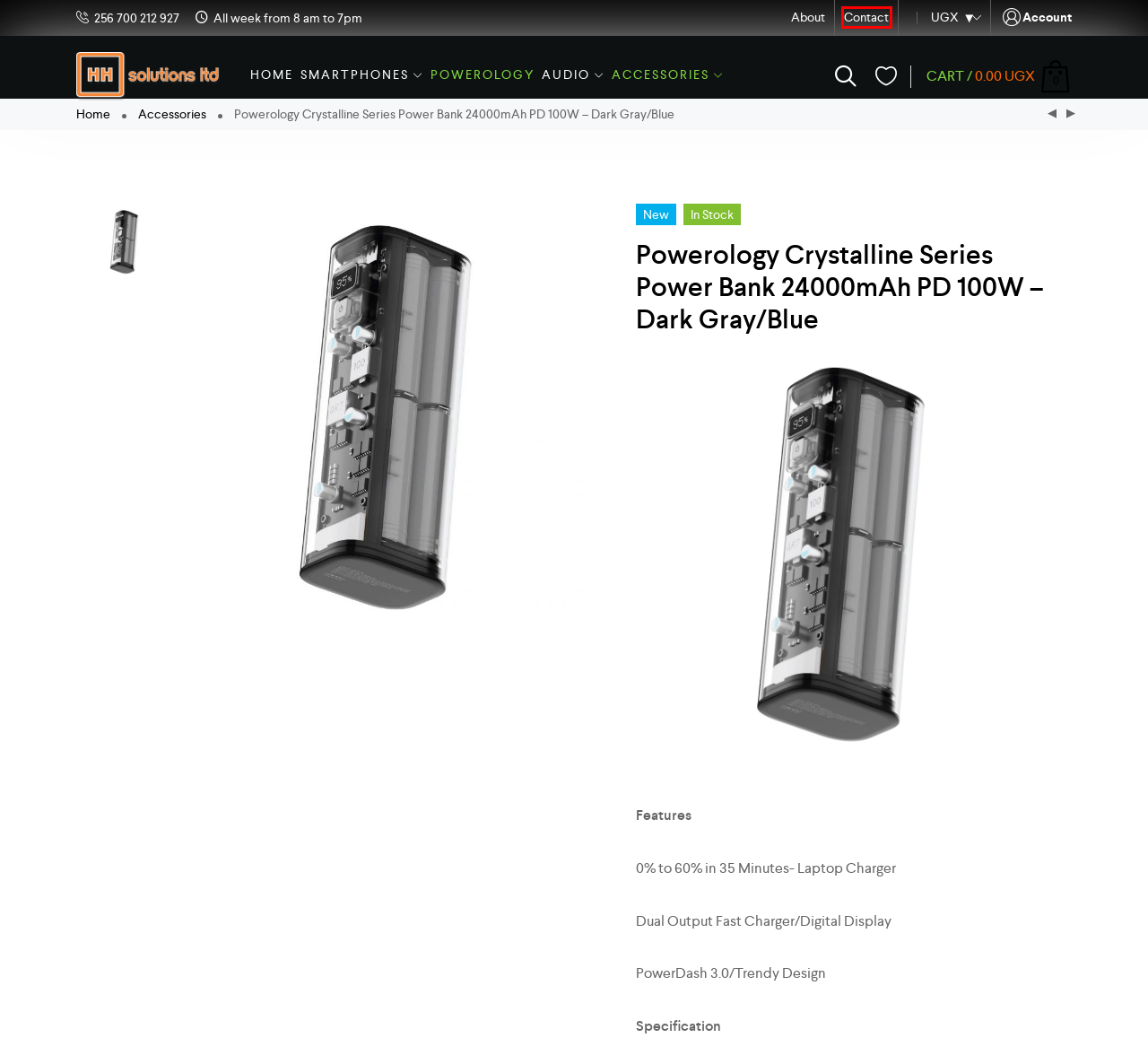Examine the screenshot of a webpage with a red rectangle bounding box. Select the most accurate webpage description that matches the new webpage after clicking the element within the bounding box. Here are the candidates:
A. My account
B. Shop
C. Audio
D. Powerology
E. Accessories
F. Contact
G. Smartphones
H. Powerology Dash Camera HD Display

F